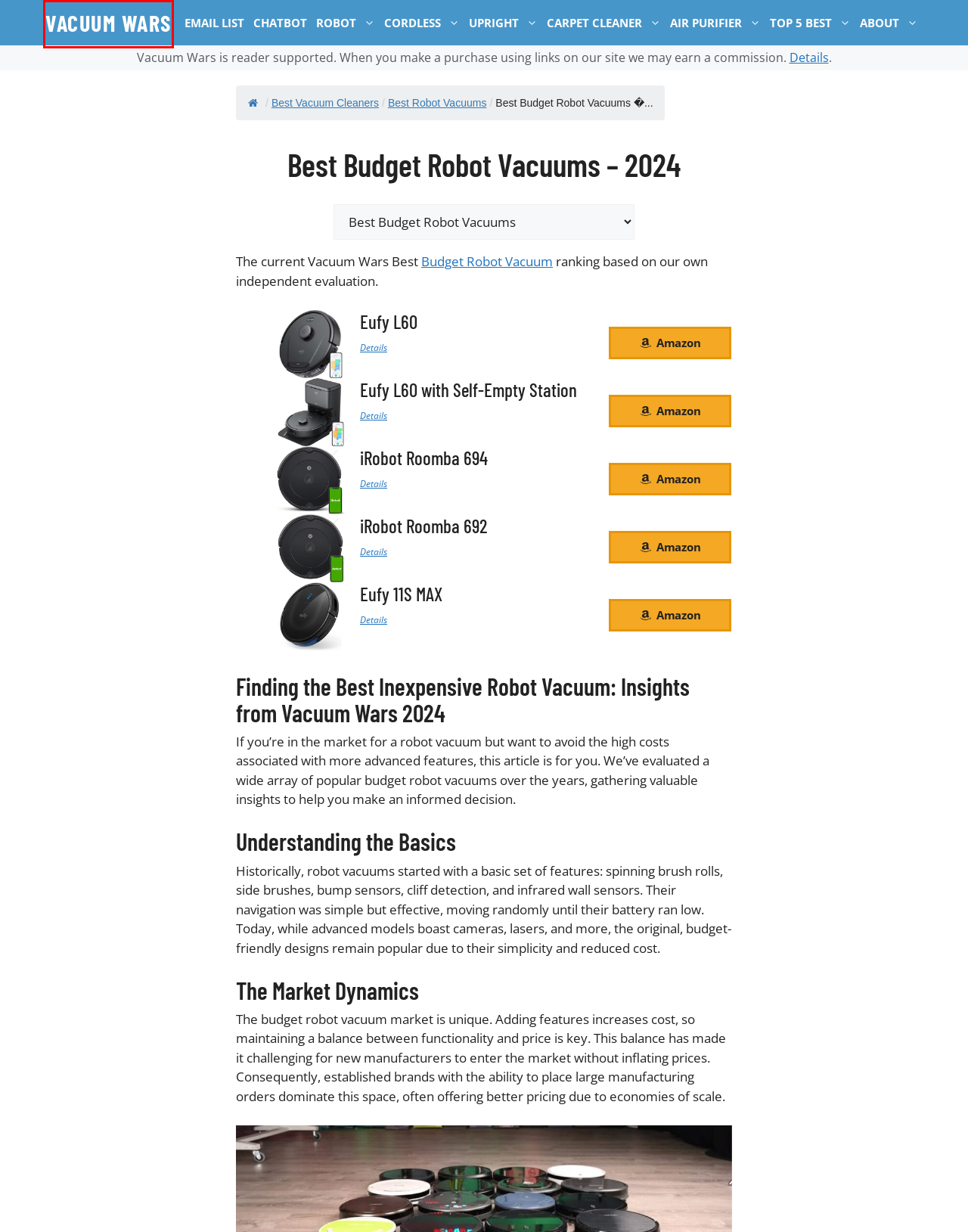Look at the screenshot of a webpage with a red bounding box and select the webpage description that best corresponds to the new page after clicking the element in the red box. Here are the options:
A. Best Vacuum Cleaners - 2024 | Vacuum Wars
B. Vacuum Wars Chatbot – Expert Recommendations, Tailored to You | Vacuum Wars
C. Best Budget Robot Vacuum 2023 | Vacuum Wars
D. Vacuum Wars – Vacuum News and Reviews You Can Trust
E. Eufy L60 Review: Value for Money Or Just Hype?
F. Amazon.com
G. Best Robot Vacuums - 2024 | Vacuum Wars
H. Email List | Vacuum Wars

D